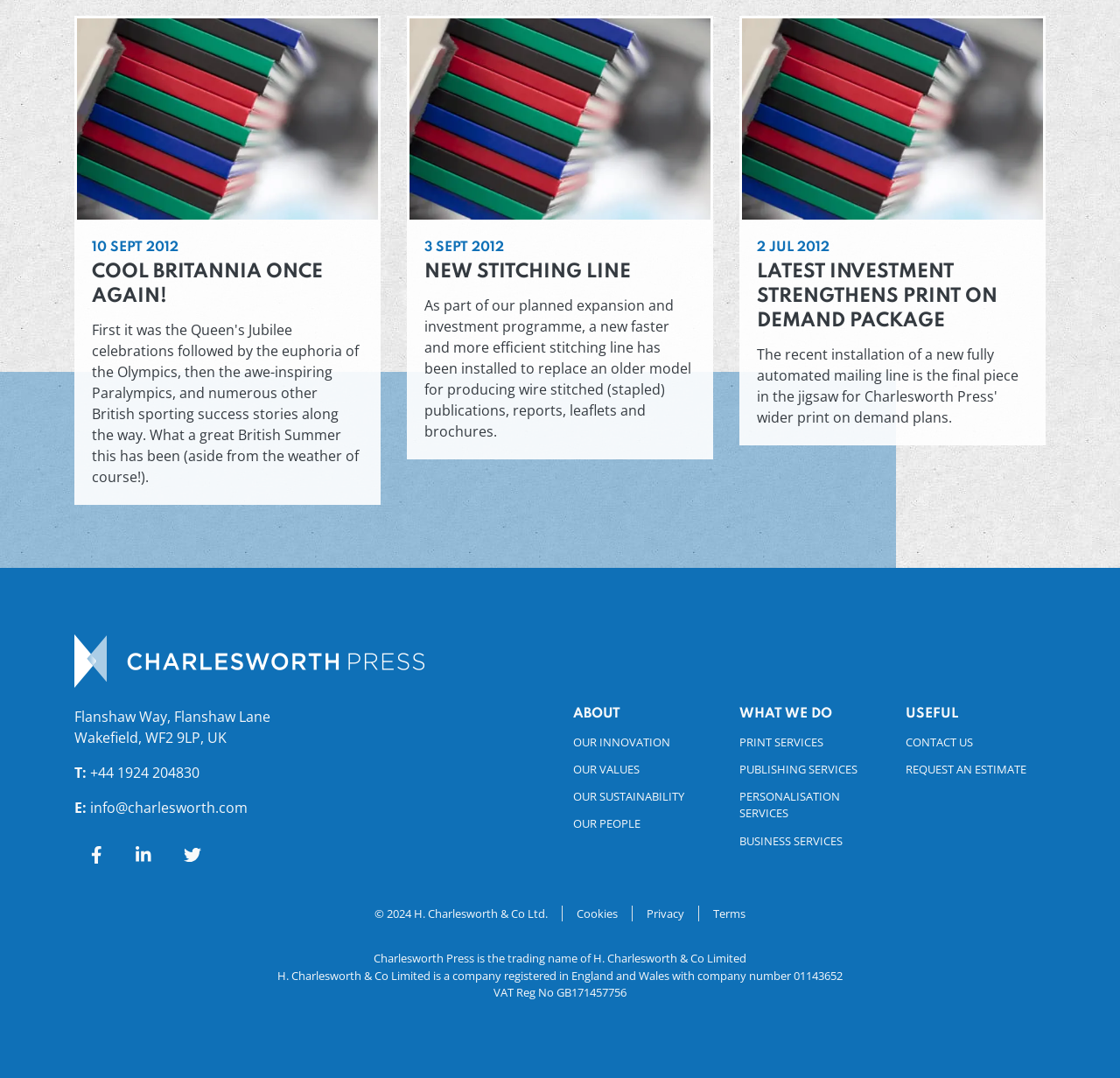Find the bounding box coordinates of the element to click in order to complete the given instruction: "Click on 'COOL BRITANNIA ONCE AGAIN!' to read the news."

[0.082, 0.241, 0.324, 0.287]